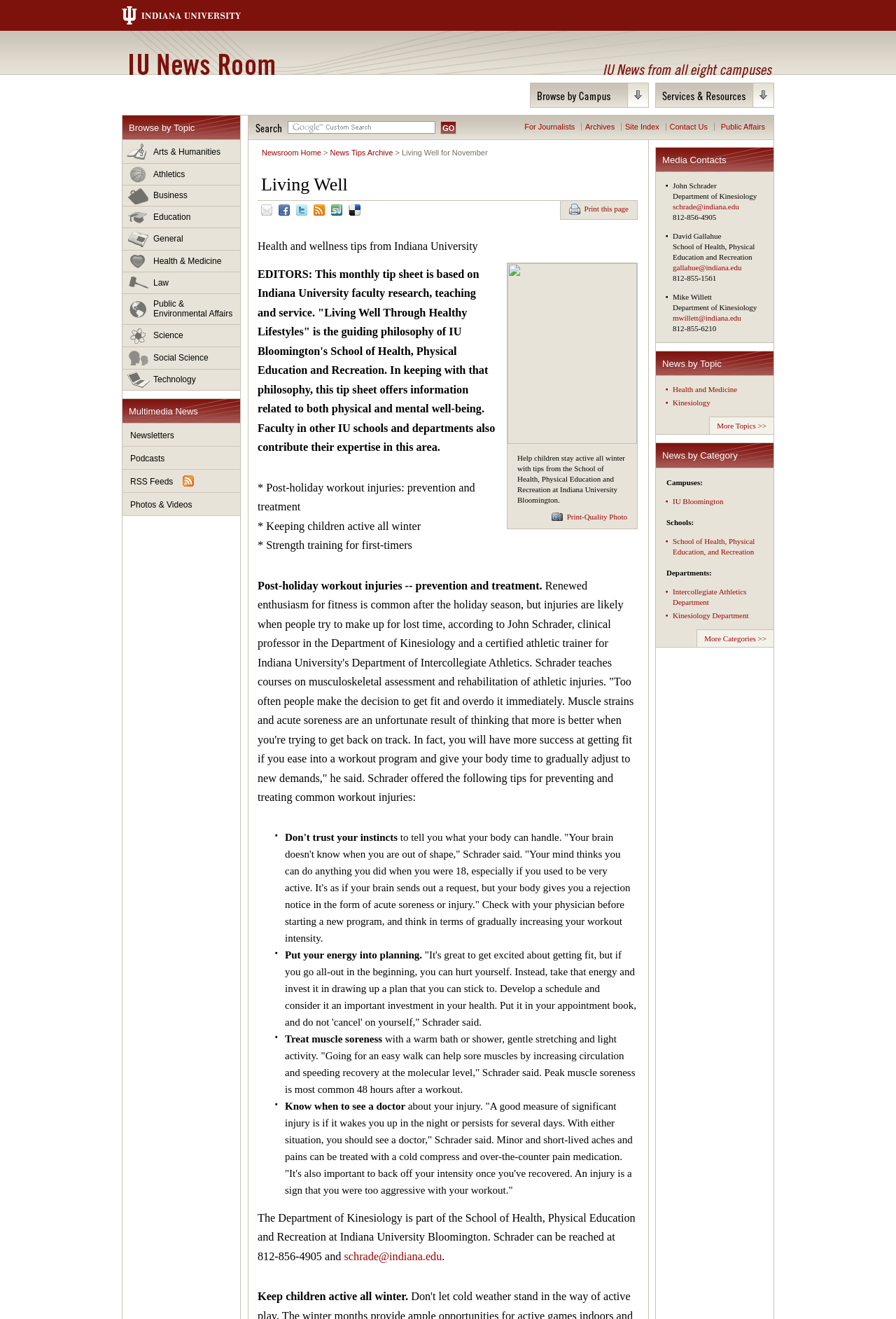Locate the bounding box coordinates of the region to be clicked to comply with the following instruction: "Get health and wellness tips". The coordinates must be four float numbers between 0 and 1, in the form [left, top, right, bottom].

[0.288, 0.132, 0.712, 0.157]